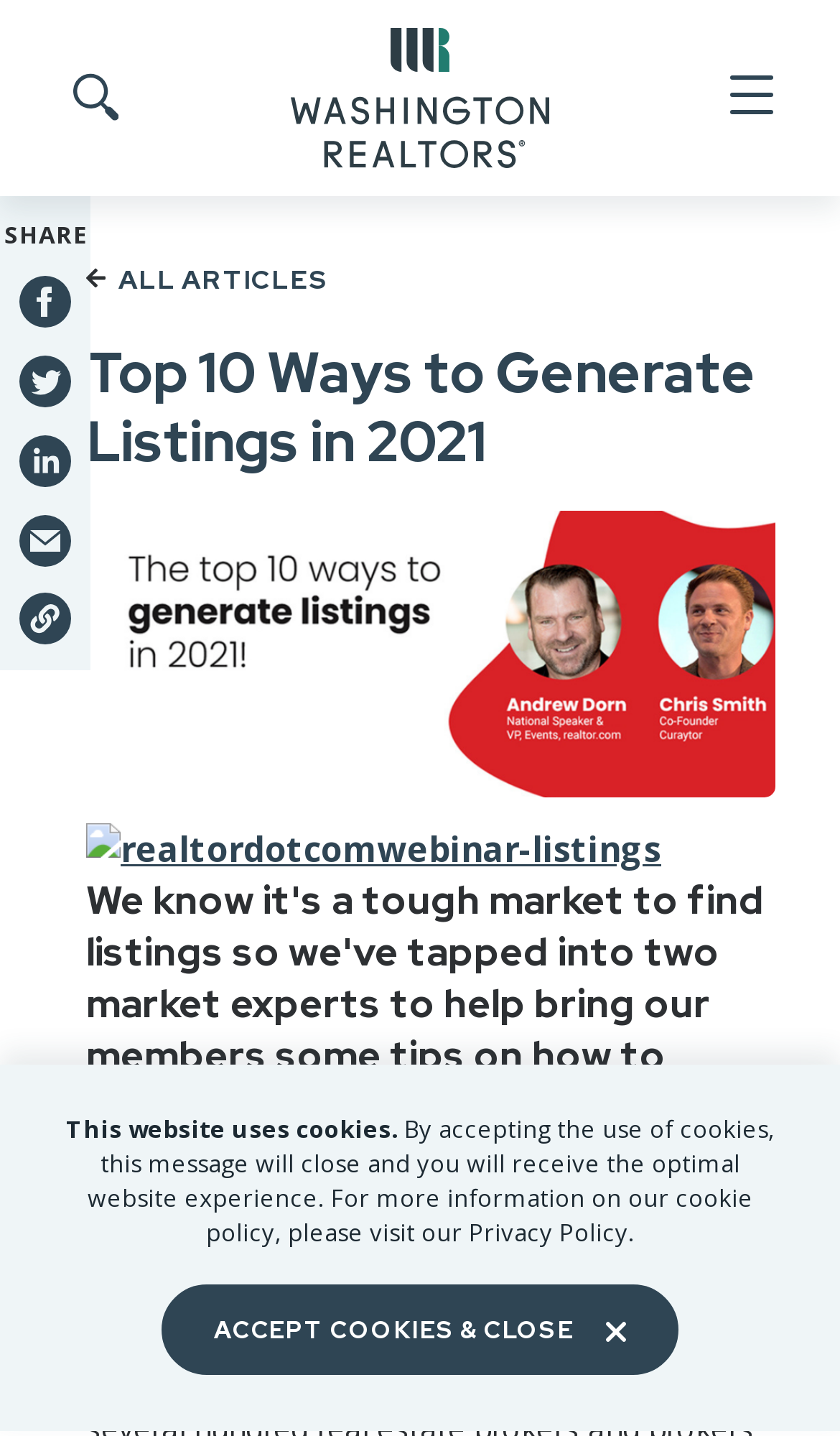Locate the bounding box coordinates of the element you need to click to accomplish the task described by this instruction: "Open Menu".

[0.859, 0.052, 0.923, 0.085]